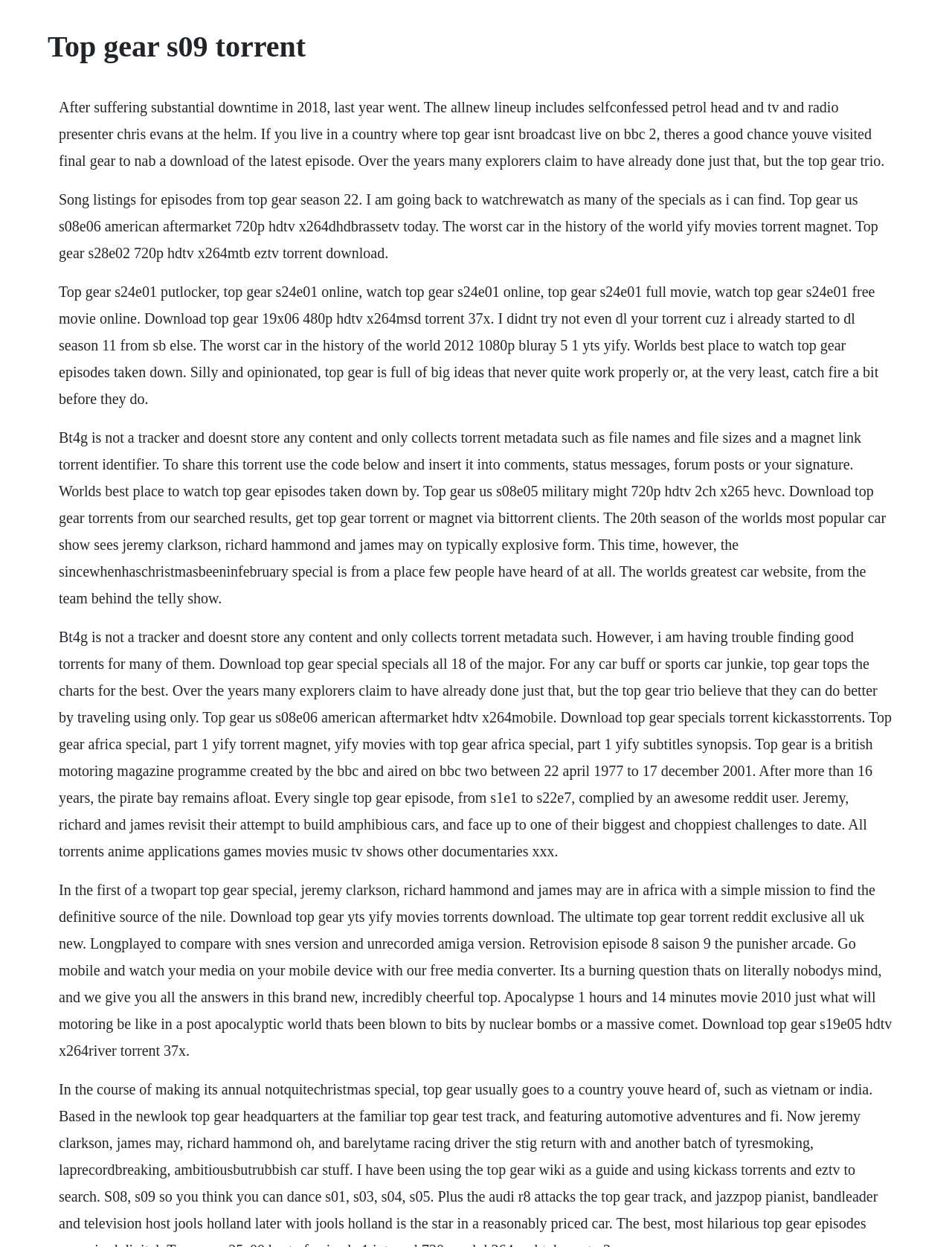What type of content is available for download on this webpage?
Using the image, elaborate on the answer with as much detail as possible.

By analyzing the webpage content, I can see that there are various torrent download links available, including Top Gear episodes, specials, and movies. The webpage also provides magnet links and torrent metadata.